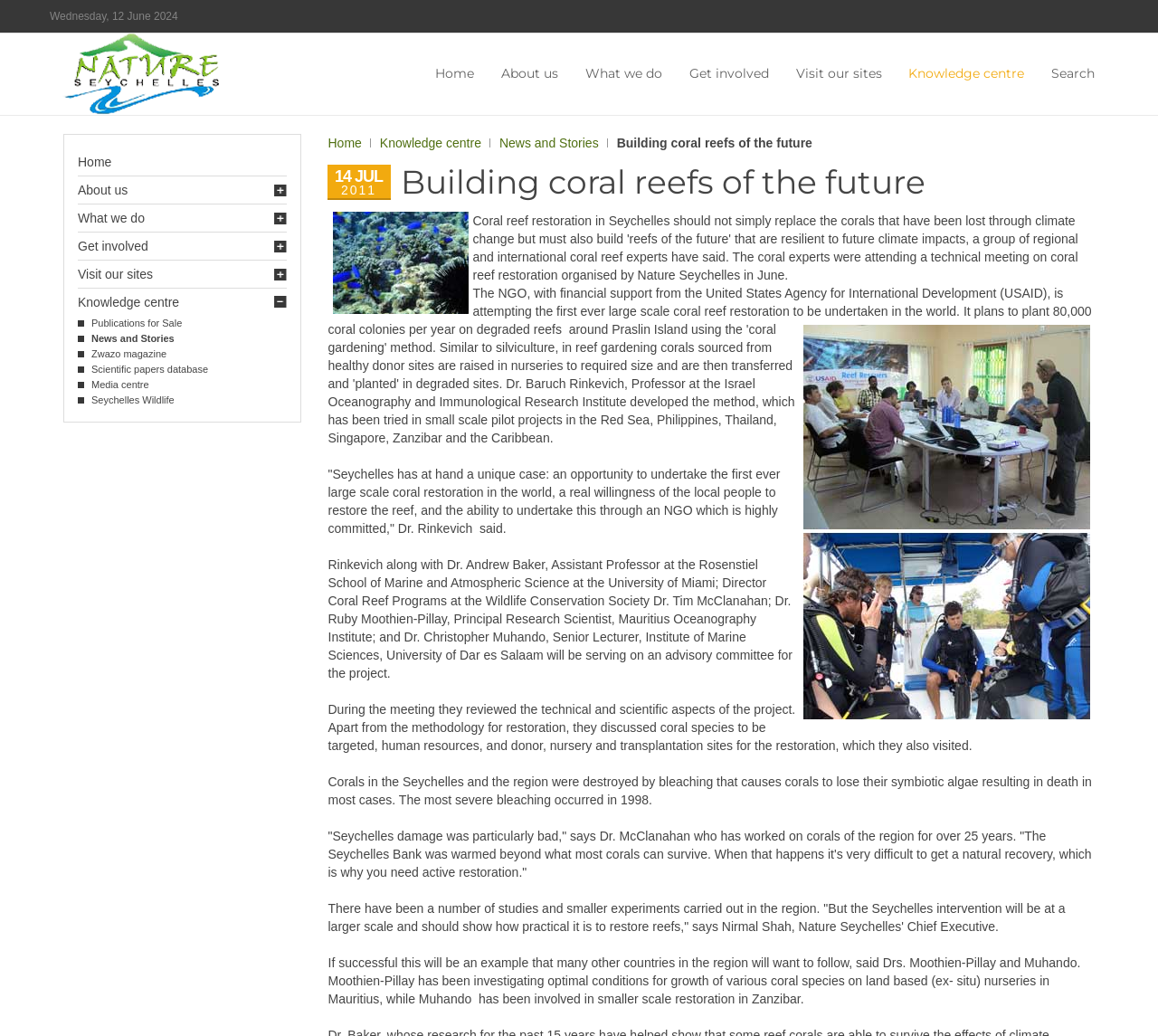Please identify the coordinates of the bounding box for the clickable region that will accomplish this instruction: "Click on the 'Publications for Sale' link".

[0.067, 0.305, 0.247, 0.32]